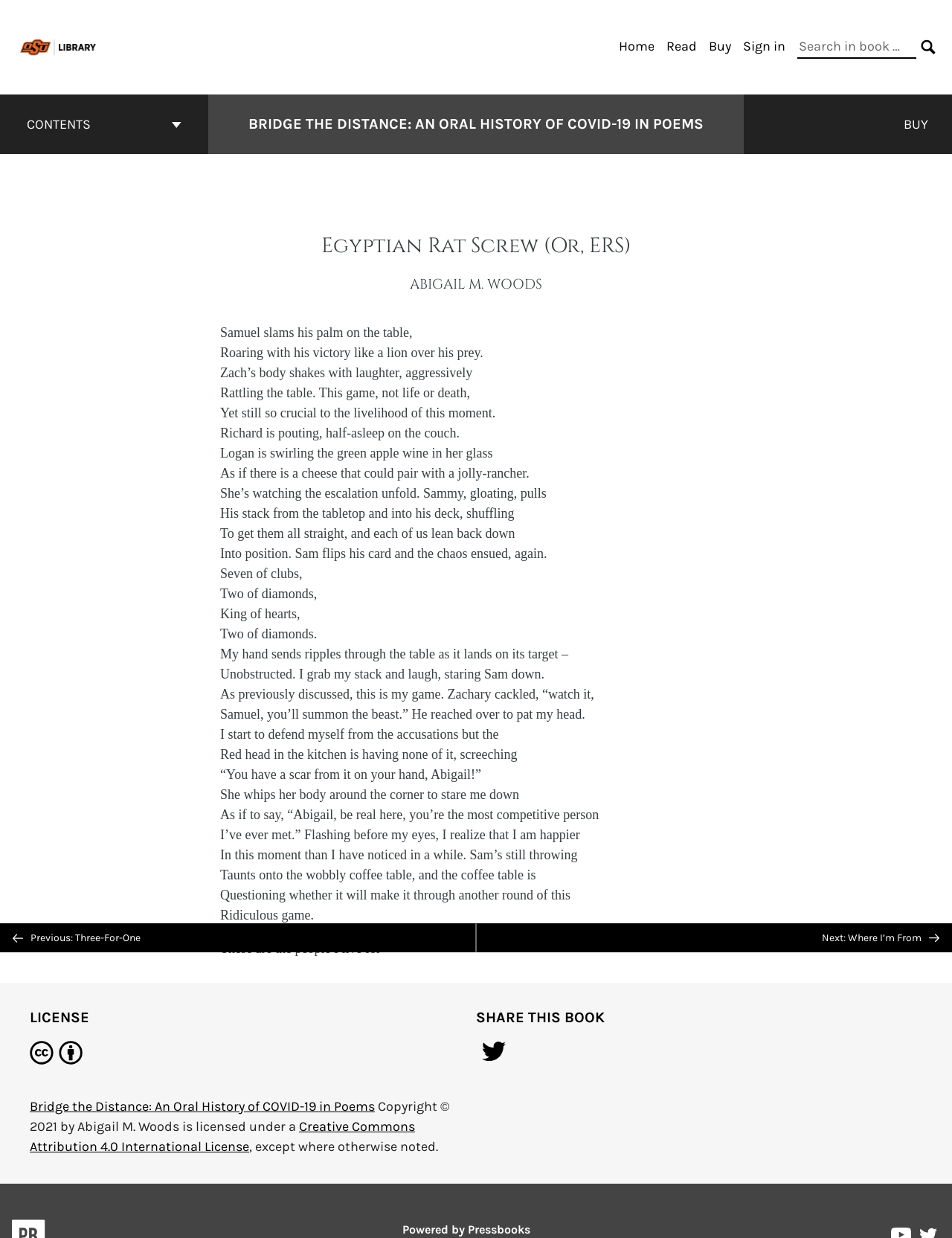Using the element description: "Sign in", determine the bounding box coordinates. The coordinates should be in the format [left, top, right, bottom], with values between 0 and 1.

[0.78, 0.031, 0.825, 0.044]